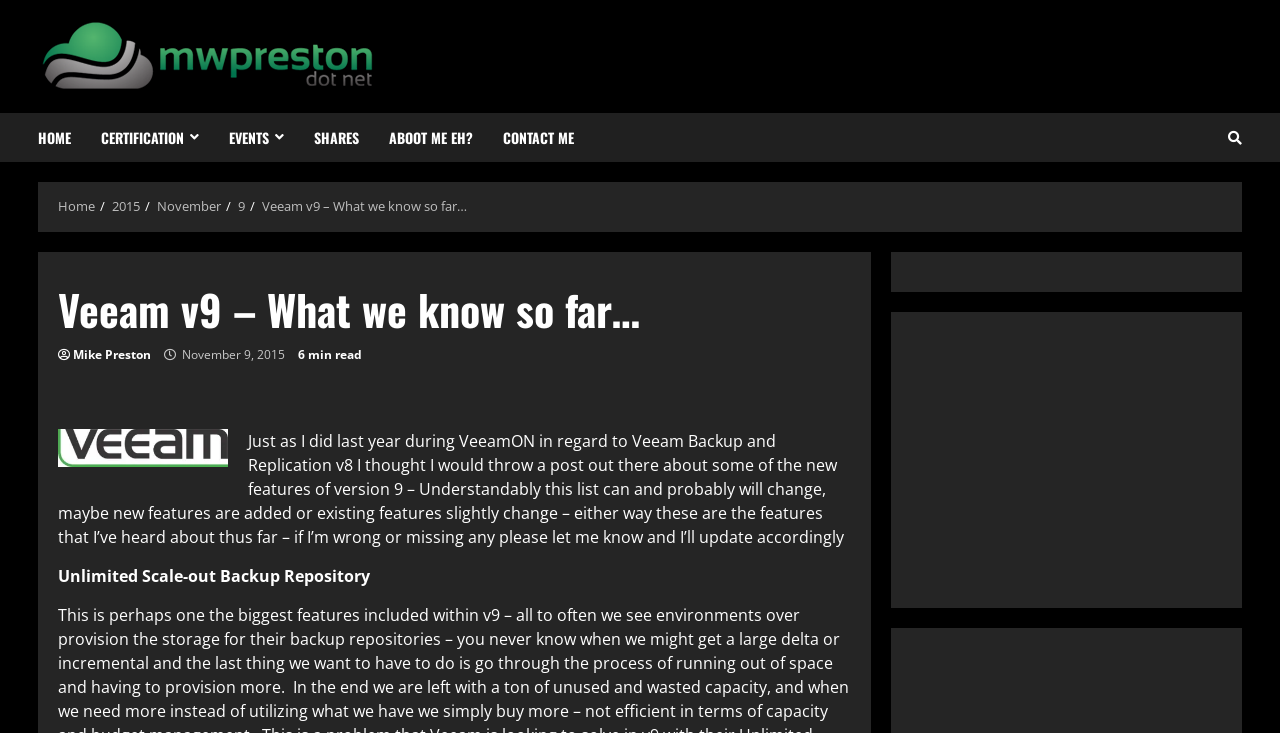Locate the bounding box coordinates of the element that needs to be clicked to carry out the instruction: "visit certification page". The coordinates should be given as four float numbers ranging from 0 to 1, i.e., [left, top, right, bottom].

[0.067, 0.154, 0.167, 0.221]